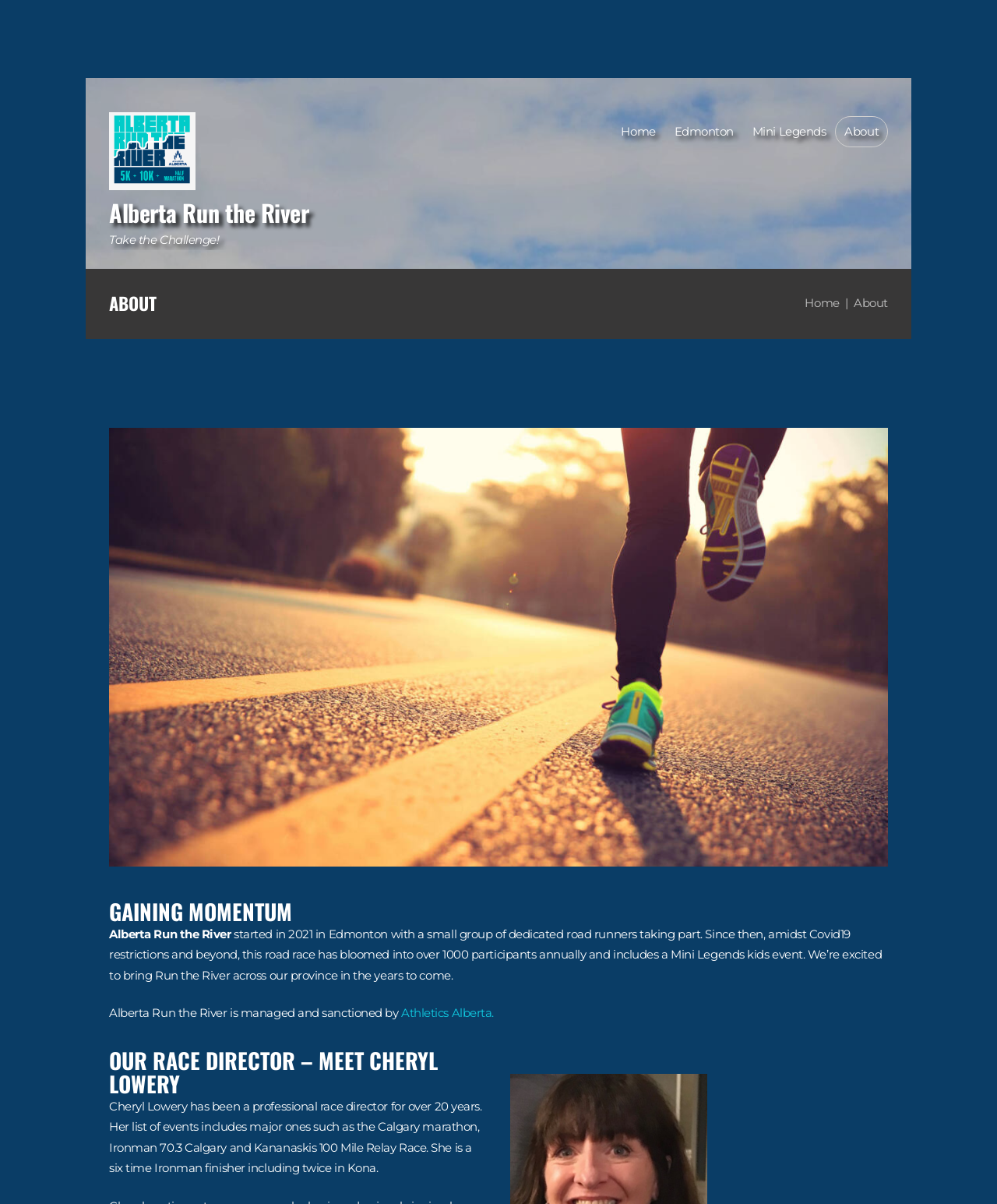What organization sanctions the event?
Use the information from the screenshot to give a comprehensive response to the question.

I found this answer by reading the sentence 'Alberta Run the River is managed and sanctioned by Athletics Alberta.' which appears on the webpage.